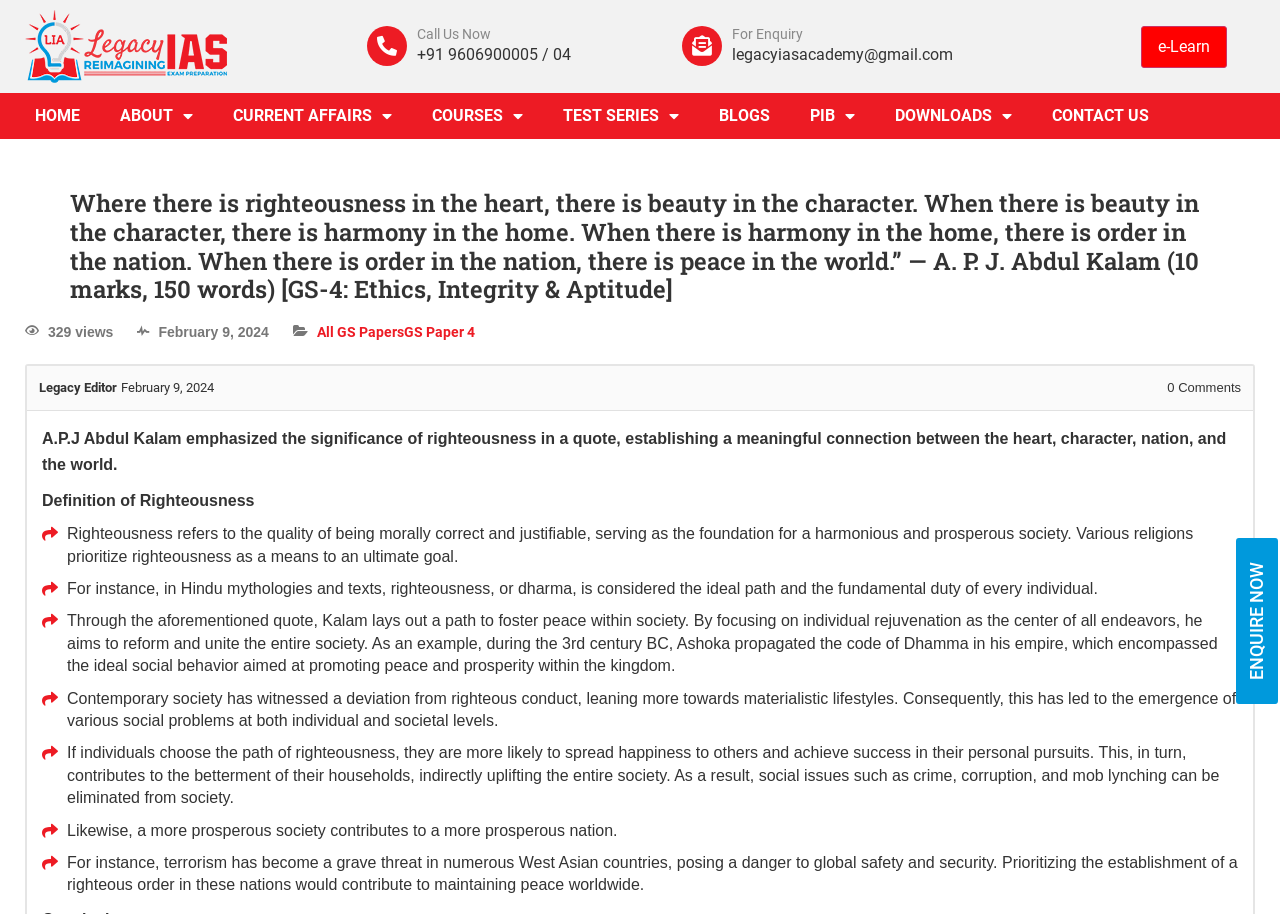Identify the bounding box coordinates of the clickable region required to complete the instruction: "Click on the 'e-Learn' button". The coordinates should be given as four float numbers within the range of 0 and 1, i.e., [left, top, right, bottom].

[0.892, 0.028, 0.959, 0.074]